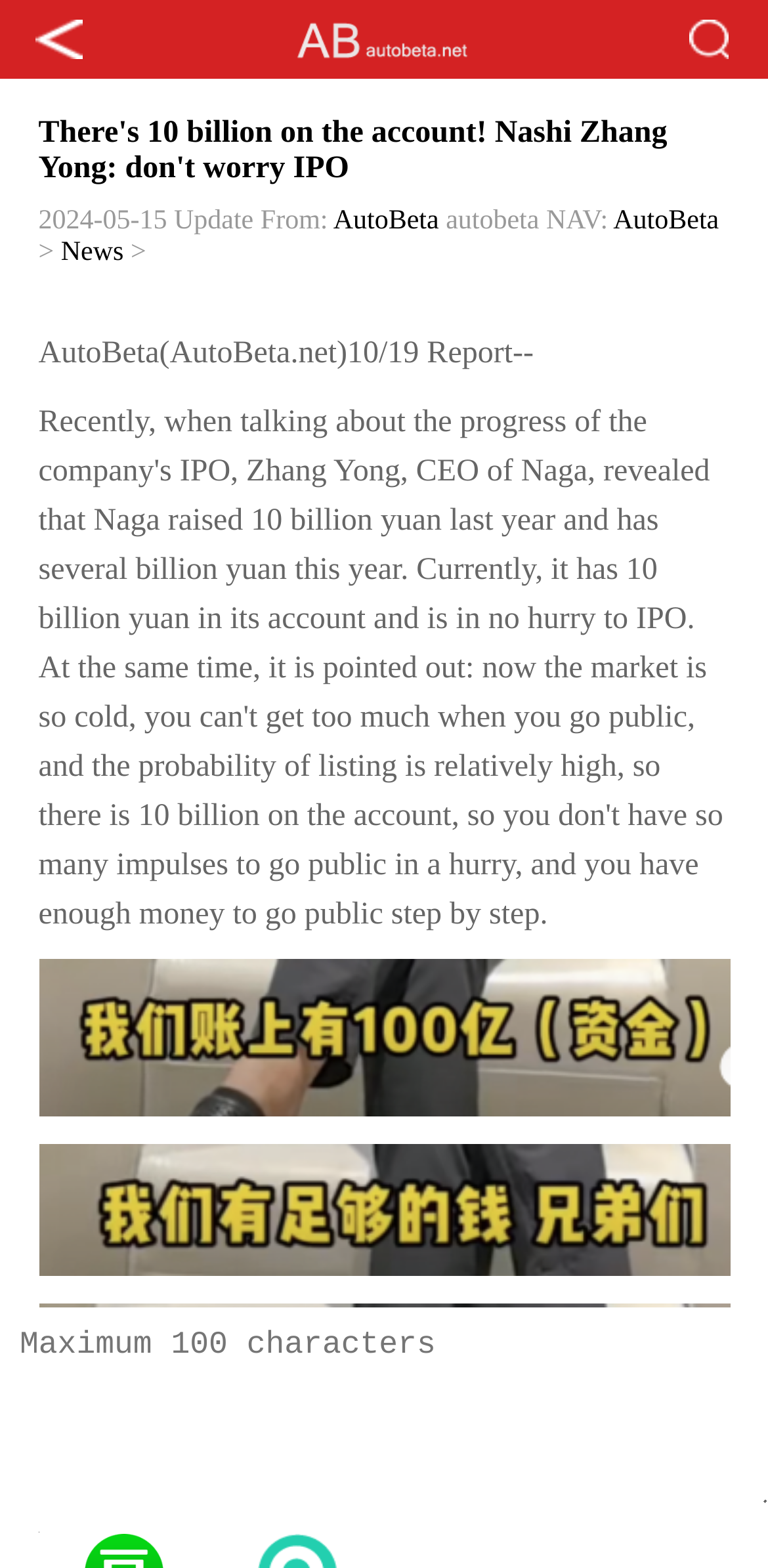Could you indicate the bounding box coordinates of the region to click in order to complete this instruction: "Click on the news link".

[0.079, 0.151, 0.161, 0.17]